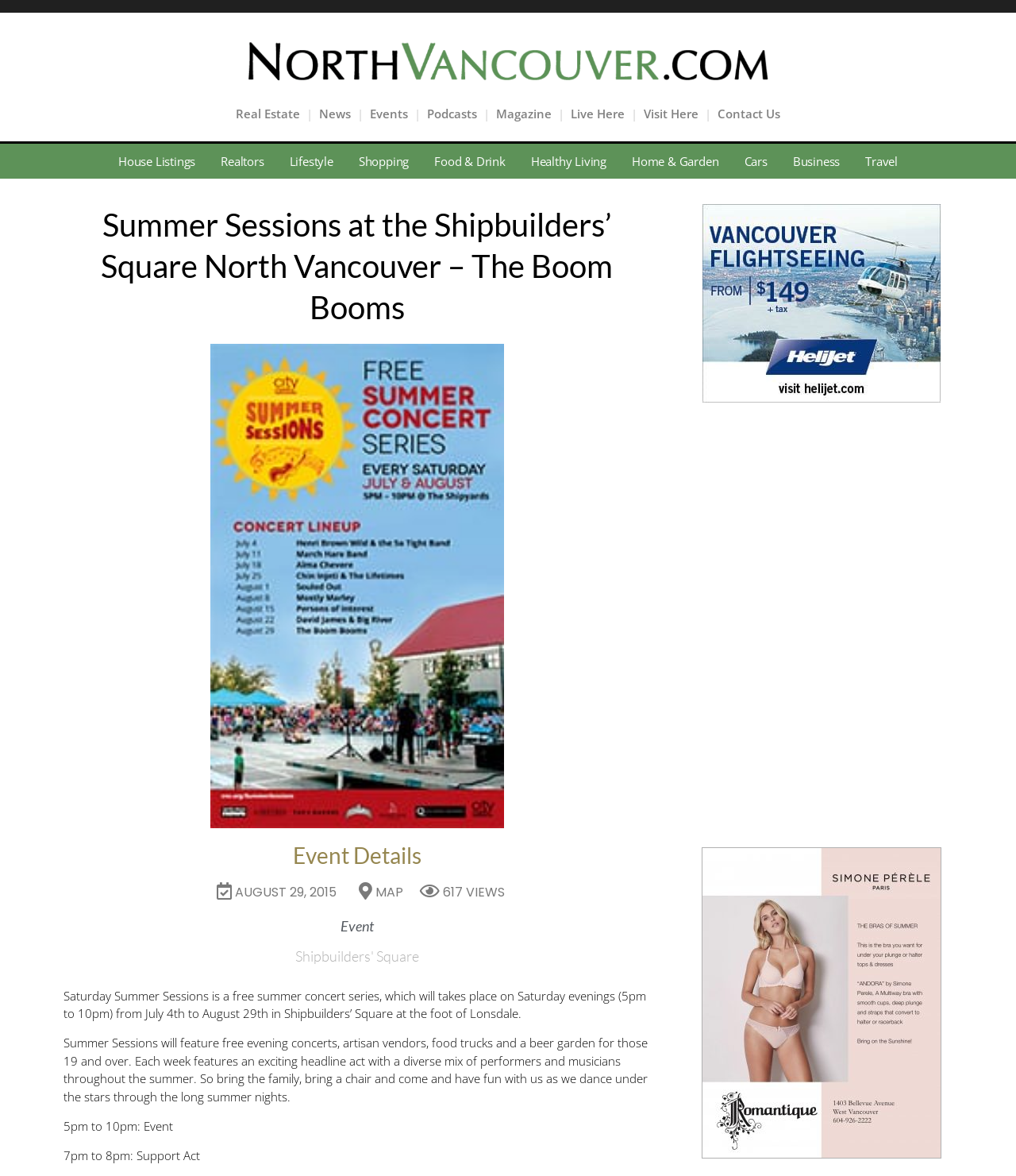Locate the primary headline on the webpage and provide its text.

Summer Sessions at the Shipbuilders’ Square North Vancouver – The Boom Booms